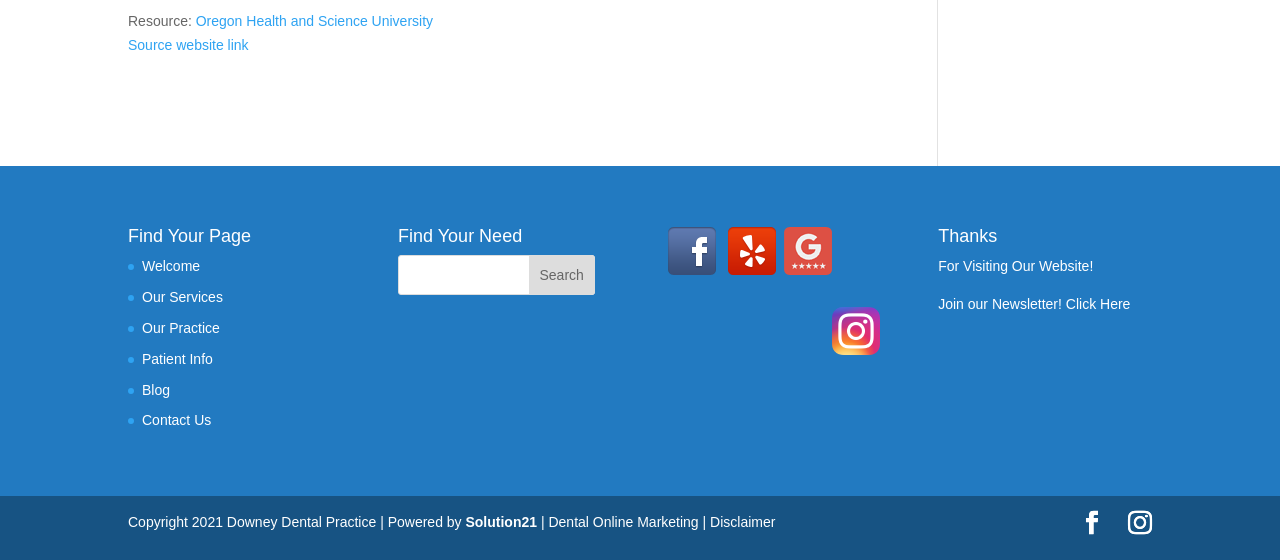How many social media profiles are linked?
Please answer the question as detailed as possible based on the image.

The answer can be found by counting the number of social media profile links, which are Facebook, Yelp, and Instagram, located at the middle of the webpage.